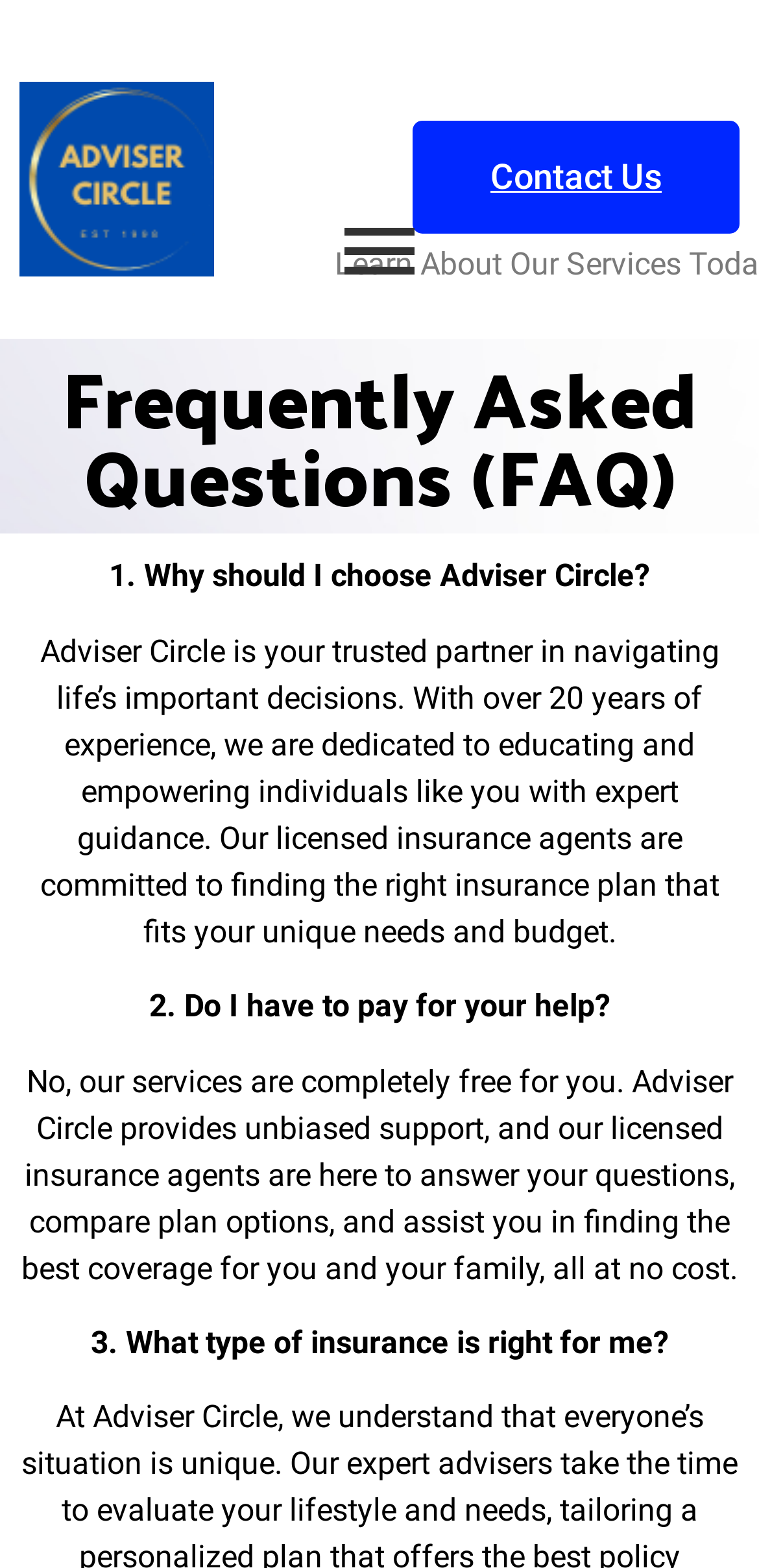Detail the features and information presented on the webpage.

The webpage is a FAQ page, with a prominent image of "estd 1998" located at the top left corner, taking up about a quarter of the screen width. Below the image, there is a link to "Contact Us" at the top right corner. 

The main content of the page is headed by a title "Frequently Asked Questions (FAQ)" situated at the top center of the page. 

There are three FAQs listed on the page. The first question, "Why should I choose Adviser Circle?", is located below the title, with the answer provided in a paragraph of text that spans about three-quarters of the screen width. 

The second question, "Do I have to pay for your help?", is positioned below the first answer, with its corresponding answer in another paragraph of text that takes up a similar width as the first answer. 

The third question, "What type of insurance is right for me?", is situated at the bottom of the page, with its answer not provided in this screenshot.